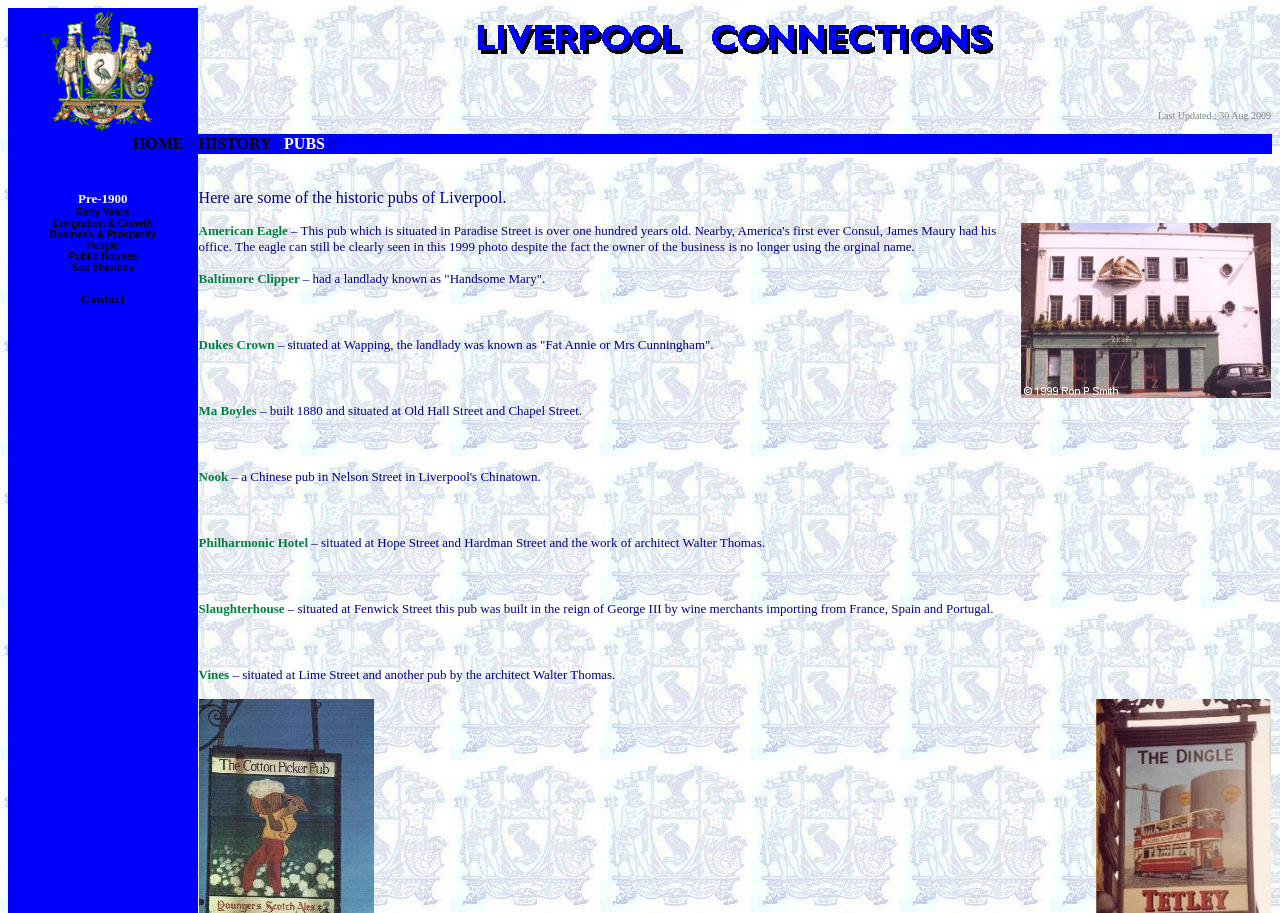What is the last updated date of Liverpool's history?
Please respond to the question with a detailed and thorough explanation.

I found the last updated date by looking at the top-right corner of the webpage, where it says 'Last Updated : 30 Aug 2009'.